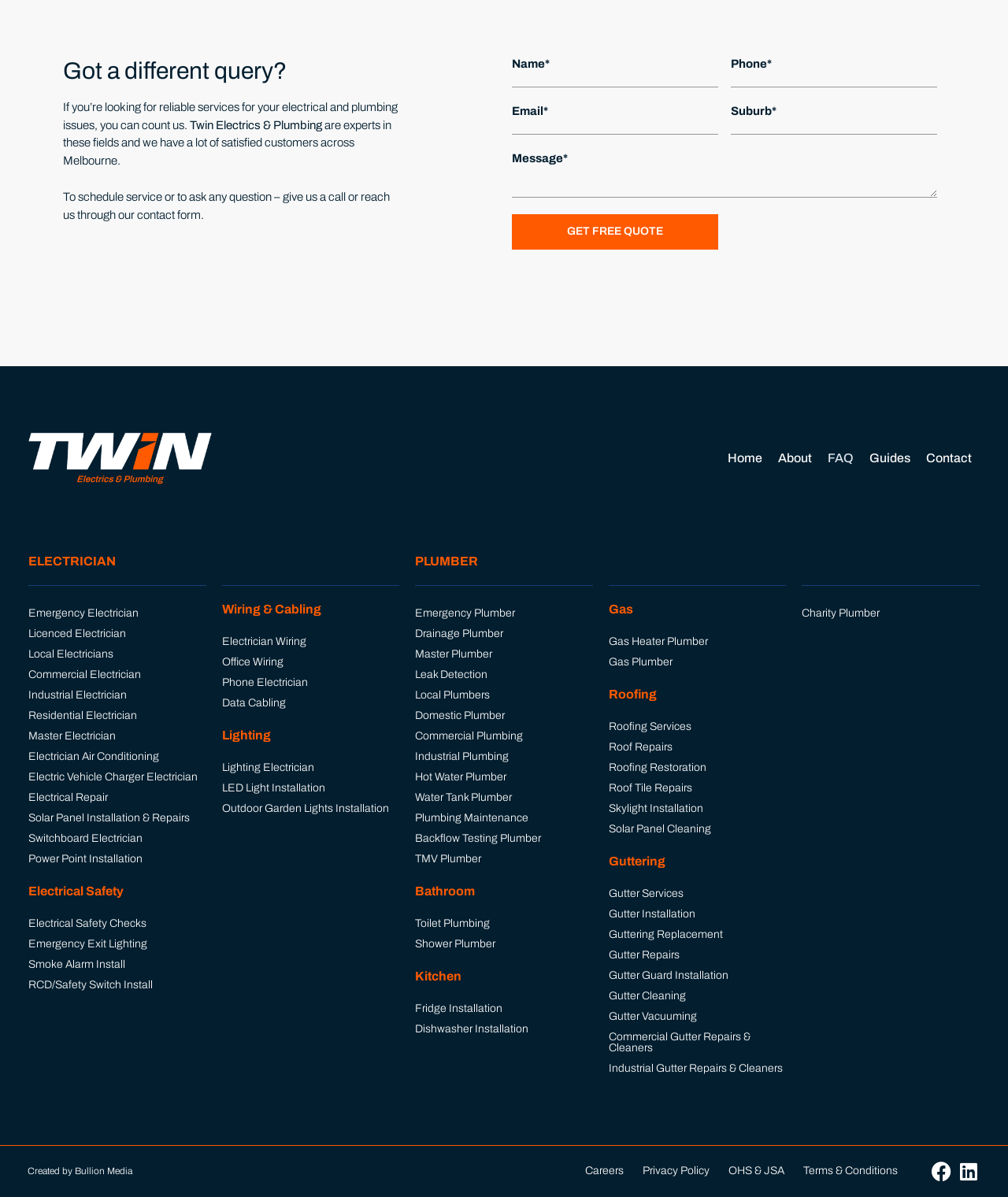Pinpoint the bounding box coordinates of the element you need to click to execute the following instruction: "Enter first name". The bounding box should be represented by four float numbers between 0 and 1, in the format [left, top, right, bottom].

None